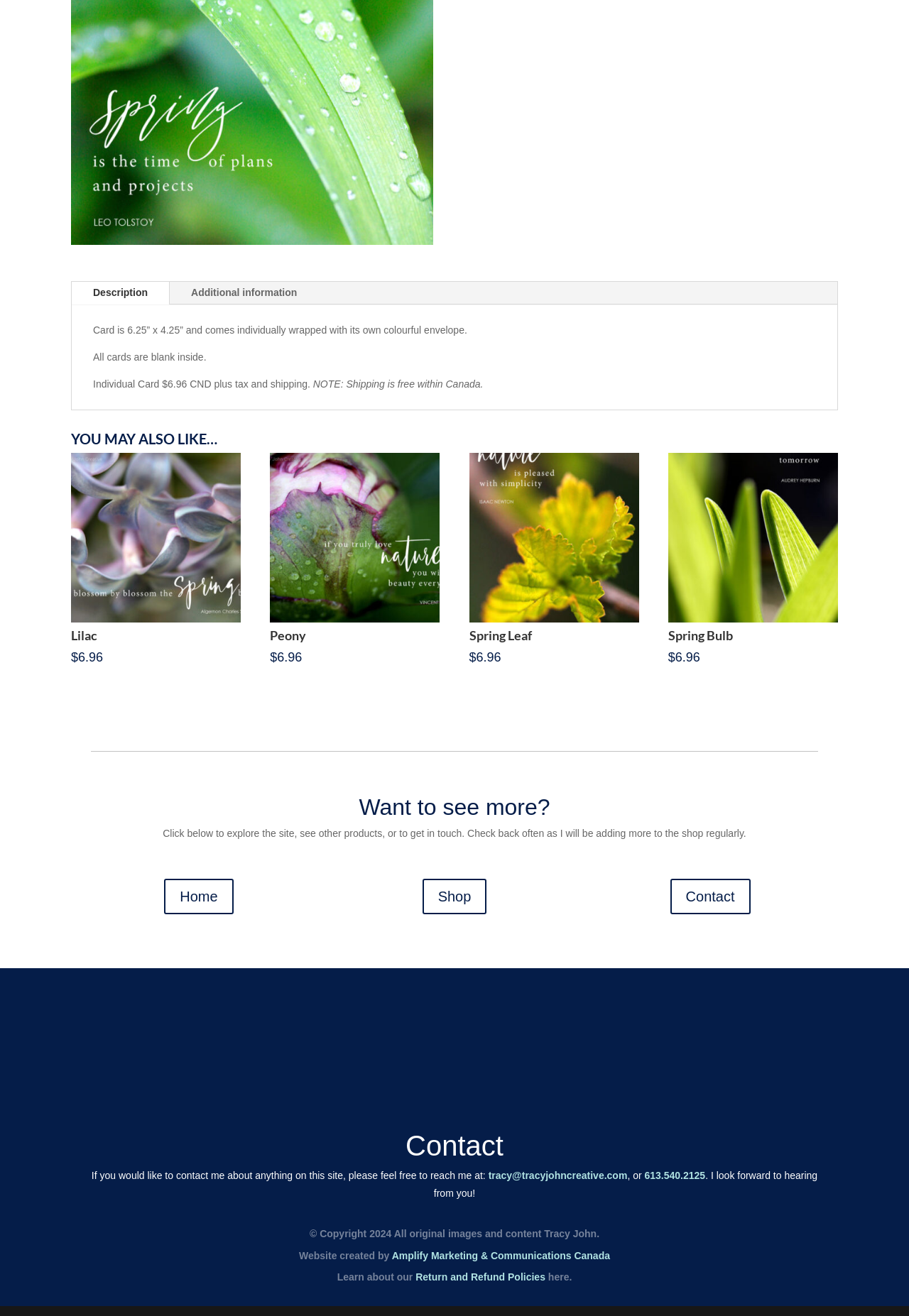Bounding box coordinates should be in the format (top-left x, top-left y, bottom-right x, bottom-right y) and all values should be floating point numbers between 0 and 1. Determine the bounding box coordinate for the UI element described as: Amplify Marketing & Communications Canada

[0.431, 0.95, 0.671, 0.958]